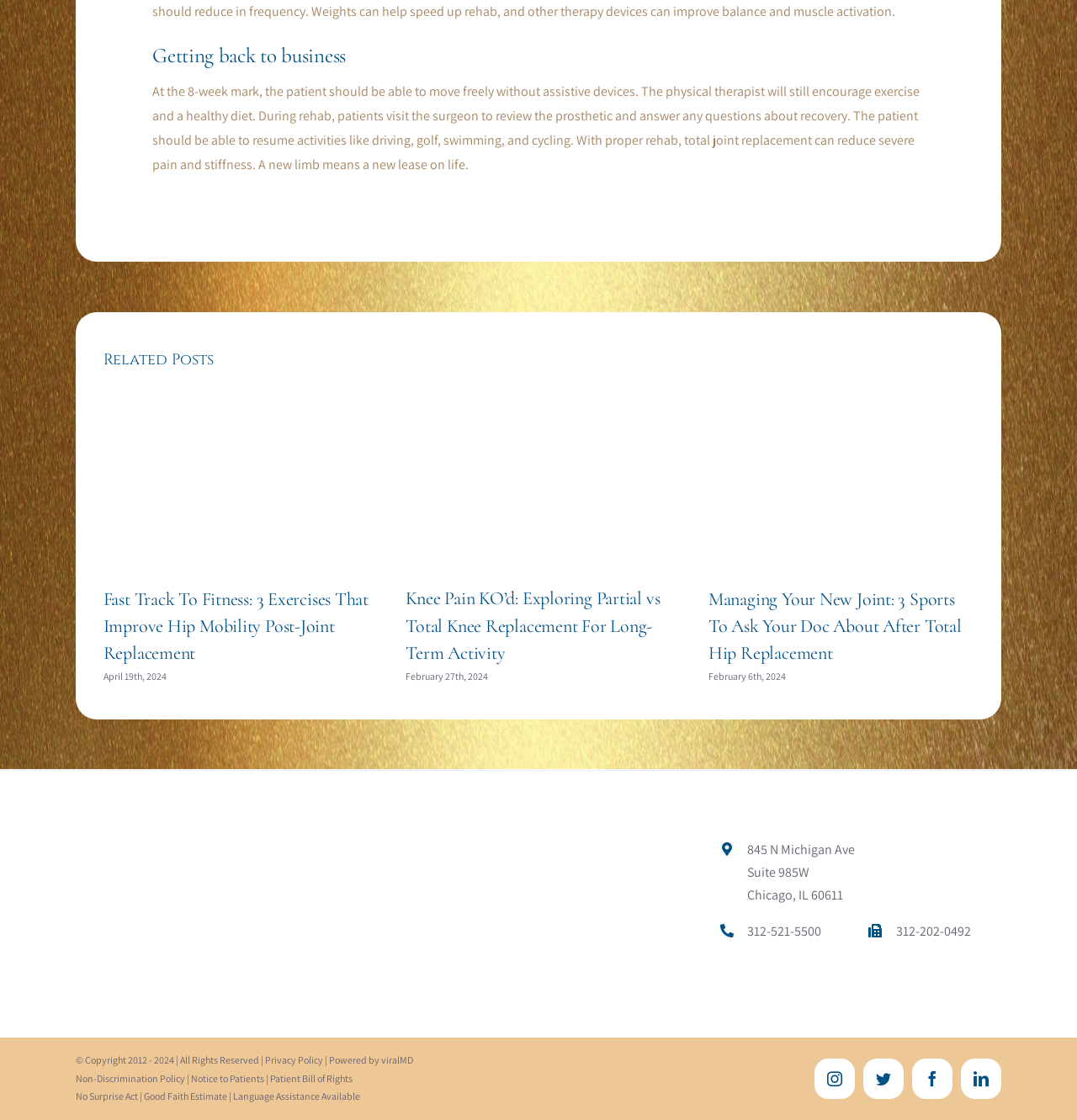Identify and provide the bounding box for the element described by: "Patient Bill of Rights".

[0.251, 0.957, 0.327, 0.968]